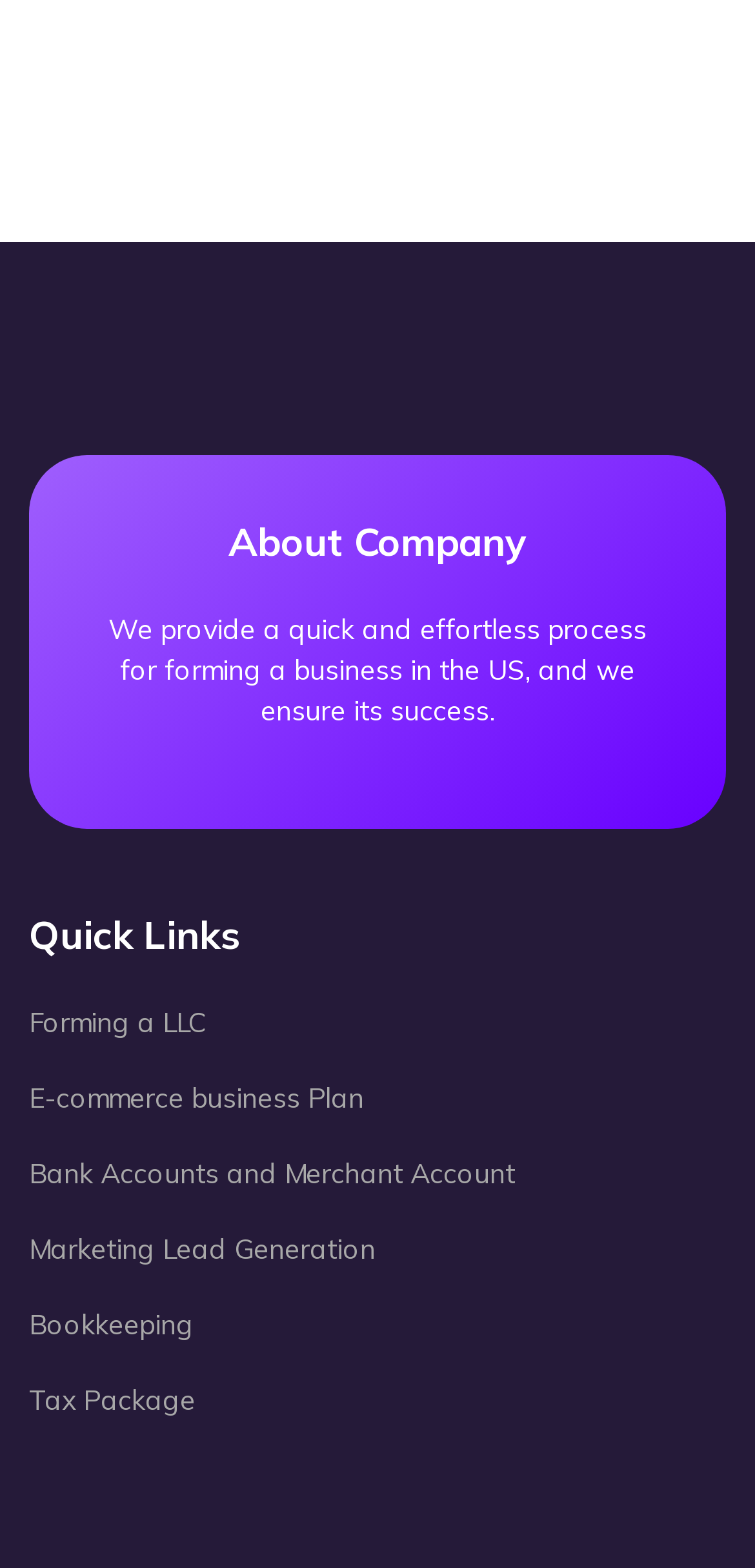What is the last quick link listed?
Please provide a single word or phrase as your answer based on the screenshot.

Tax Package